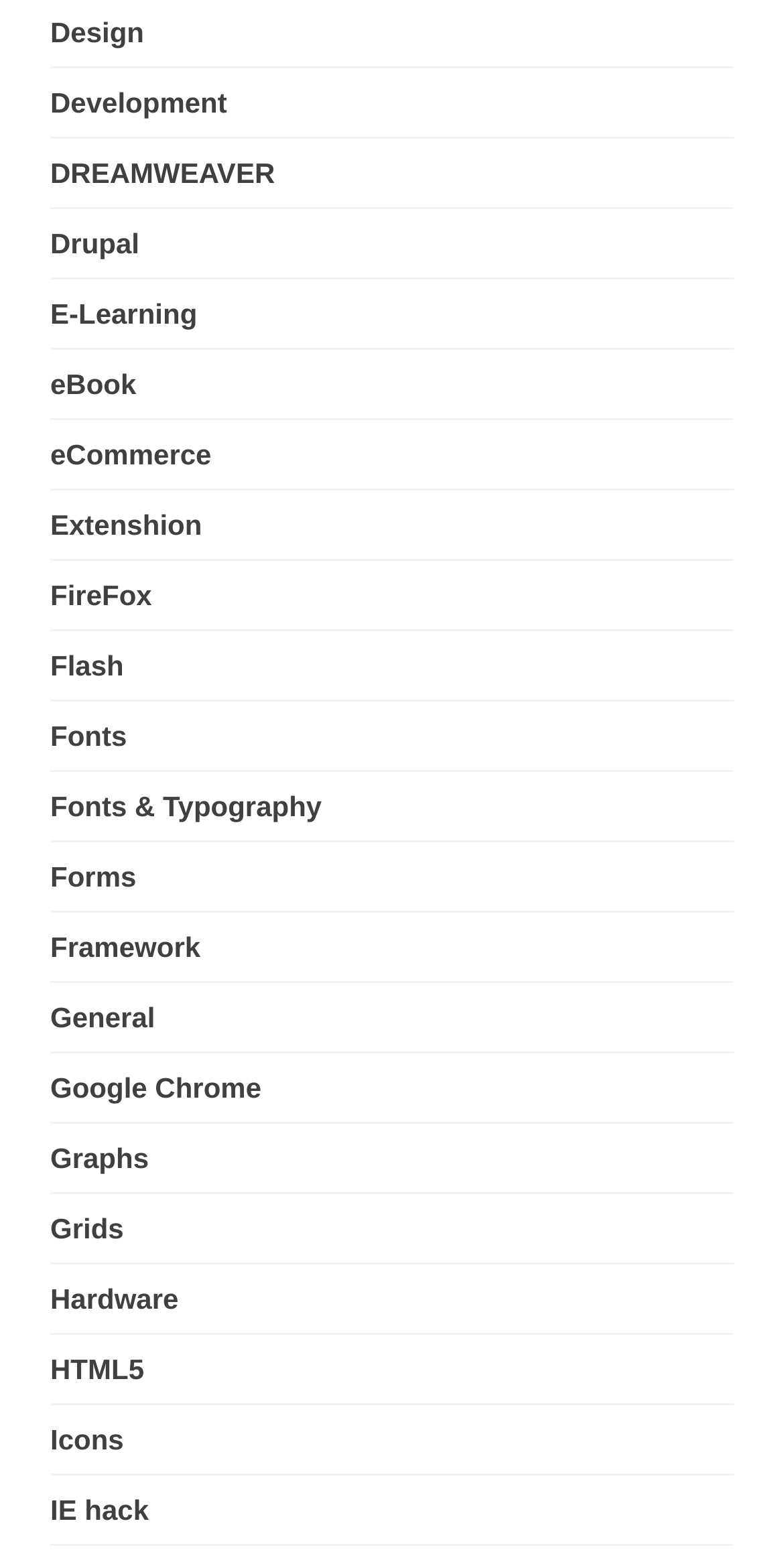Locate the bounding box coordinates of the element to click to perform the following action: 'learn about eCommerce'. The coordinates should be given as four float values between 0 and 1, in the form of [left, top, right, bottom].

[0.064, 0.282, 0.27, 0.302]